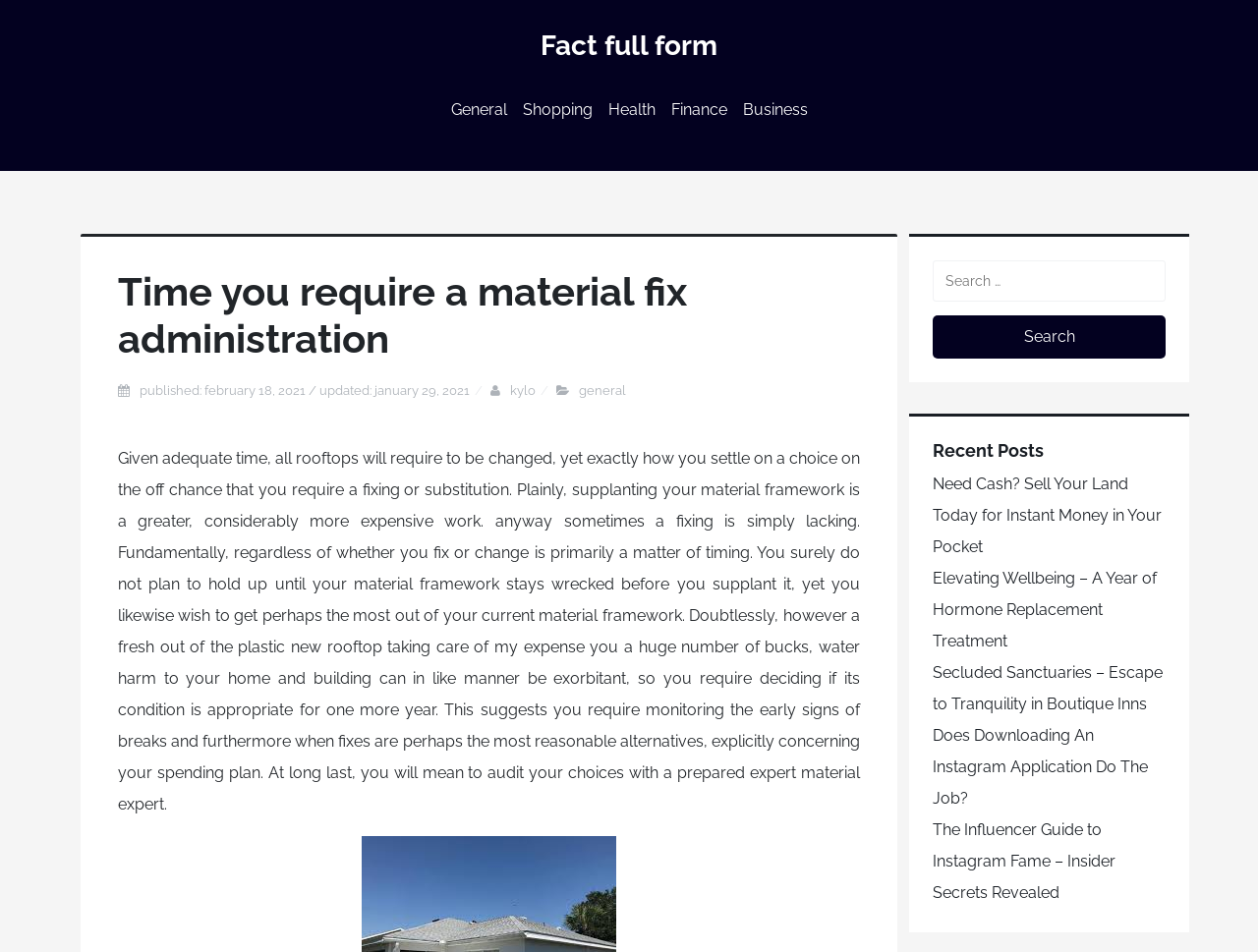Identify and provide the text of the main header on the webpage.

Fact full form